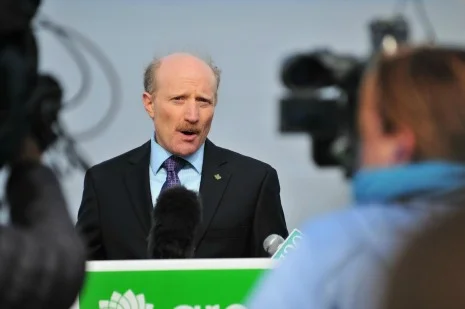What is behind Ken Melamed?
Using the image, provide a concise answer in one word or a short phrase.

Cameras